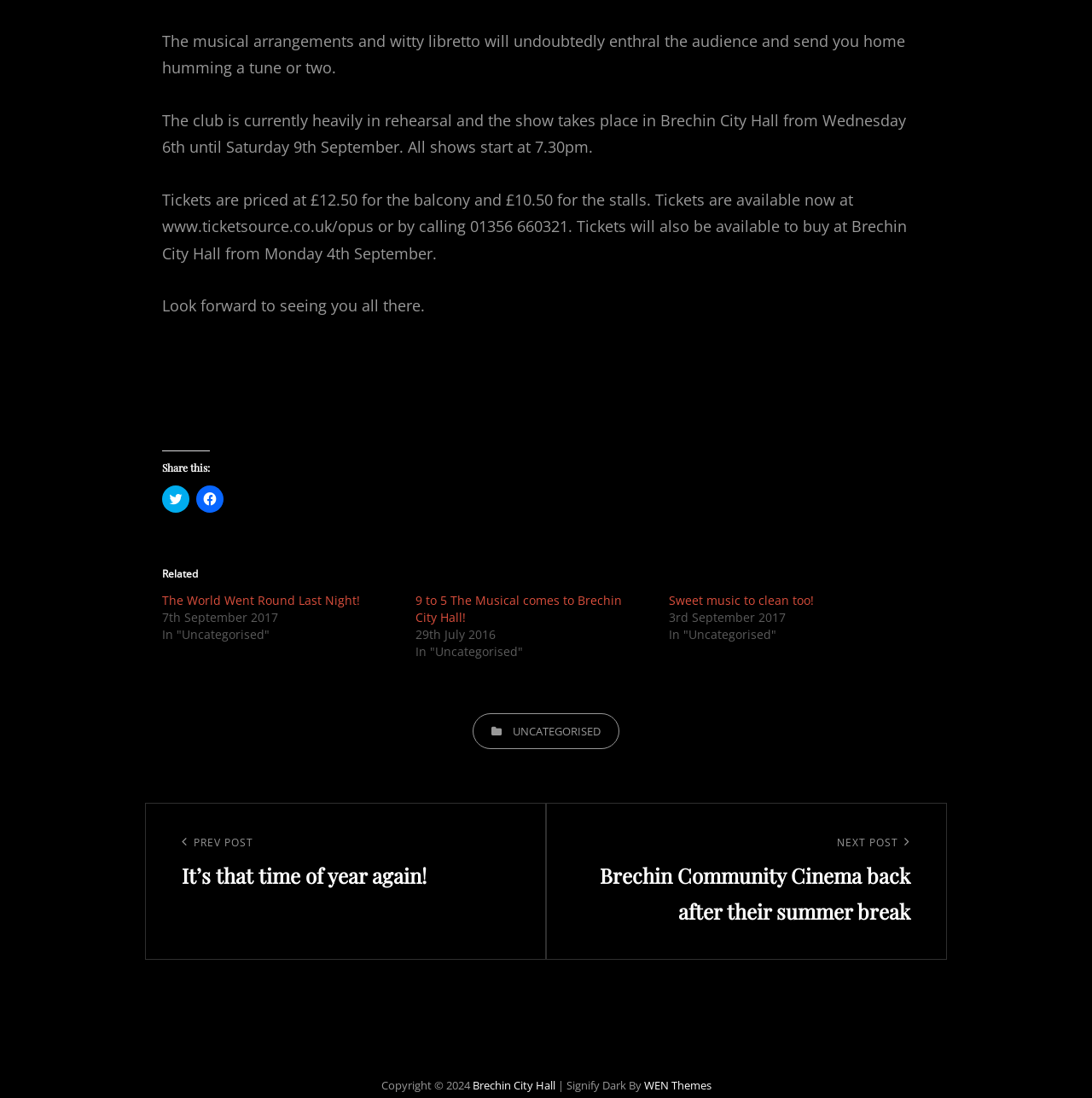Calculate the bounding box coordinates for the UI element based on the following description: "WEN Themes". Ensure the coordinates are four float numbers between 0 and 1, i.e., [left, top, right, bottom].

[0.589, 0.982, 0.651, 0.996]